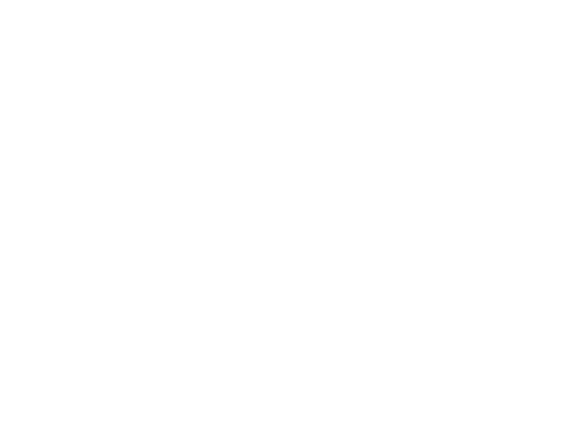Explain the image thoroughly, highlighting all key elements.

The image depicts a lively scene titled "Futbol burbuja entre amigos," capturing the essence of fun and camaraderie associated with playing in inflatable bubble suits. This engaging activity allows participants to bounce and roll around safely while enjoying the excitement of the game with friends. Set within the context of Futbol Bubble, the image invites viewers to experience the joy of teamwork and laughter in a unique, playful environment. With an emphasis on having a great time without needing an excuse, this visual represents the brand's mission to facilitate unforgettable experiences for friends and family alike.